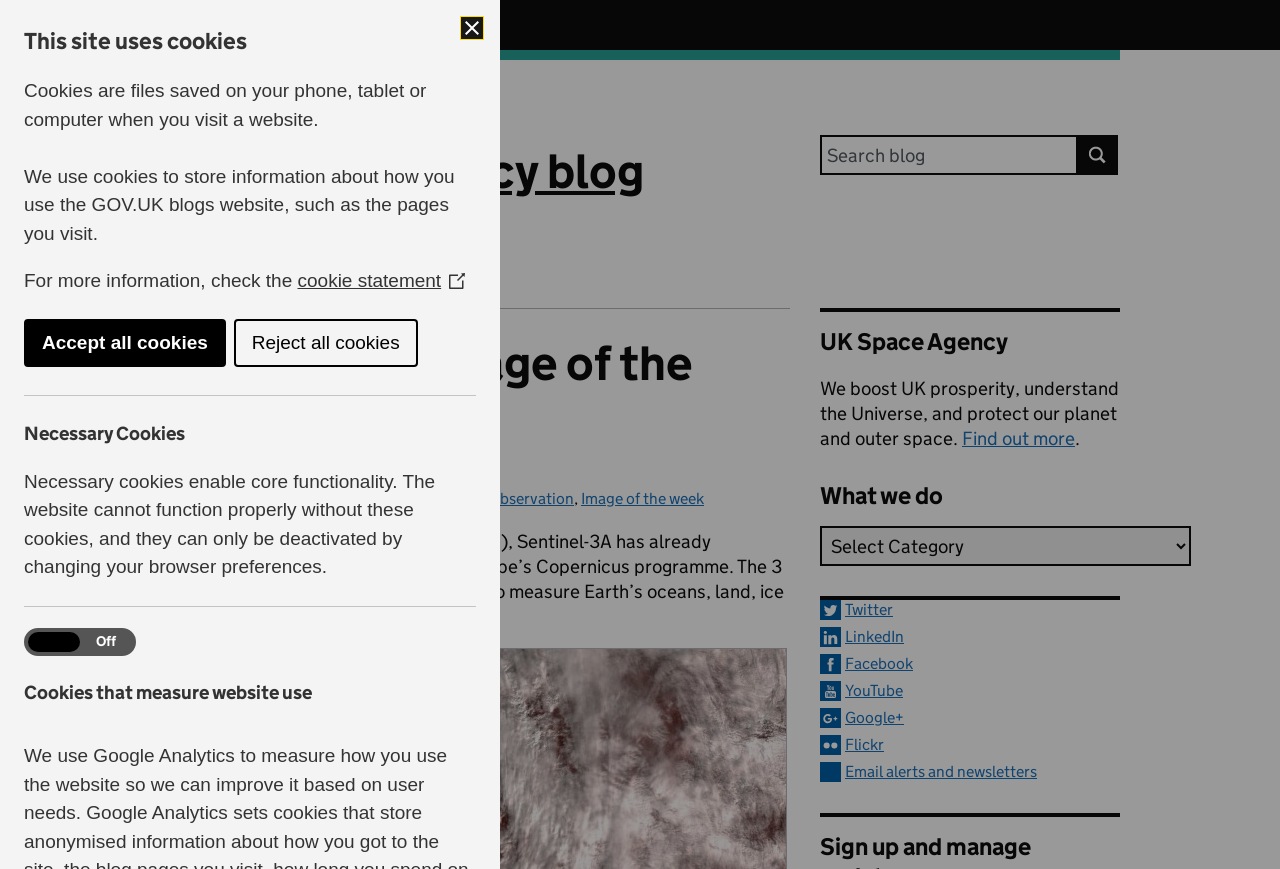Please pinpoint the bounding box coordinates for the region I should click to adhere to this instruction: "Read about Deusdedith Mulindwa".

None